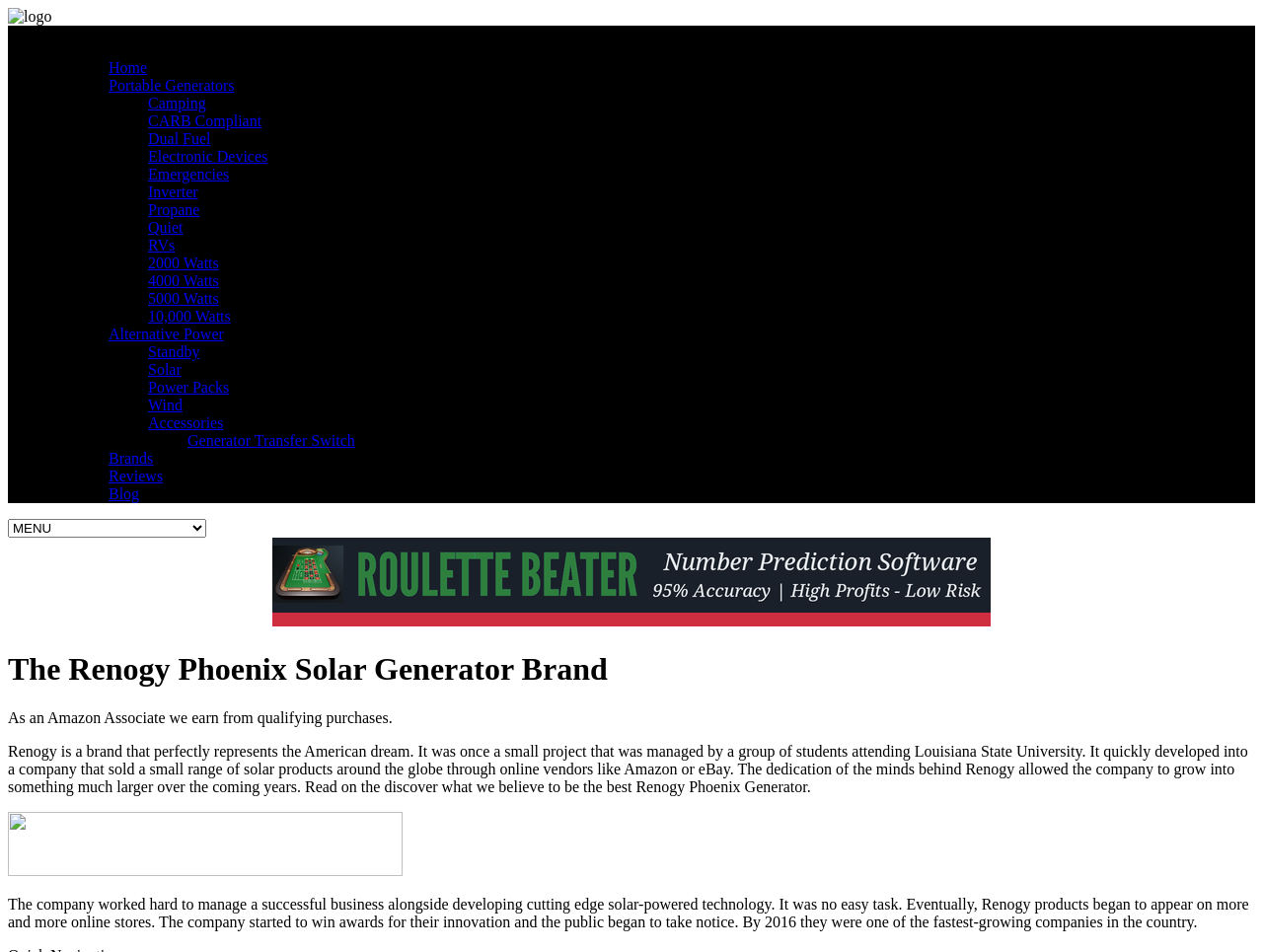Pinpoint the bounding box coordinates for the area that should be clicked to perform the following instruction: "Select the Portable Generators option".

[0.086, 0.081, 0.186, 0.098]